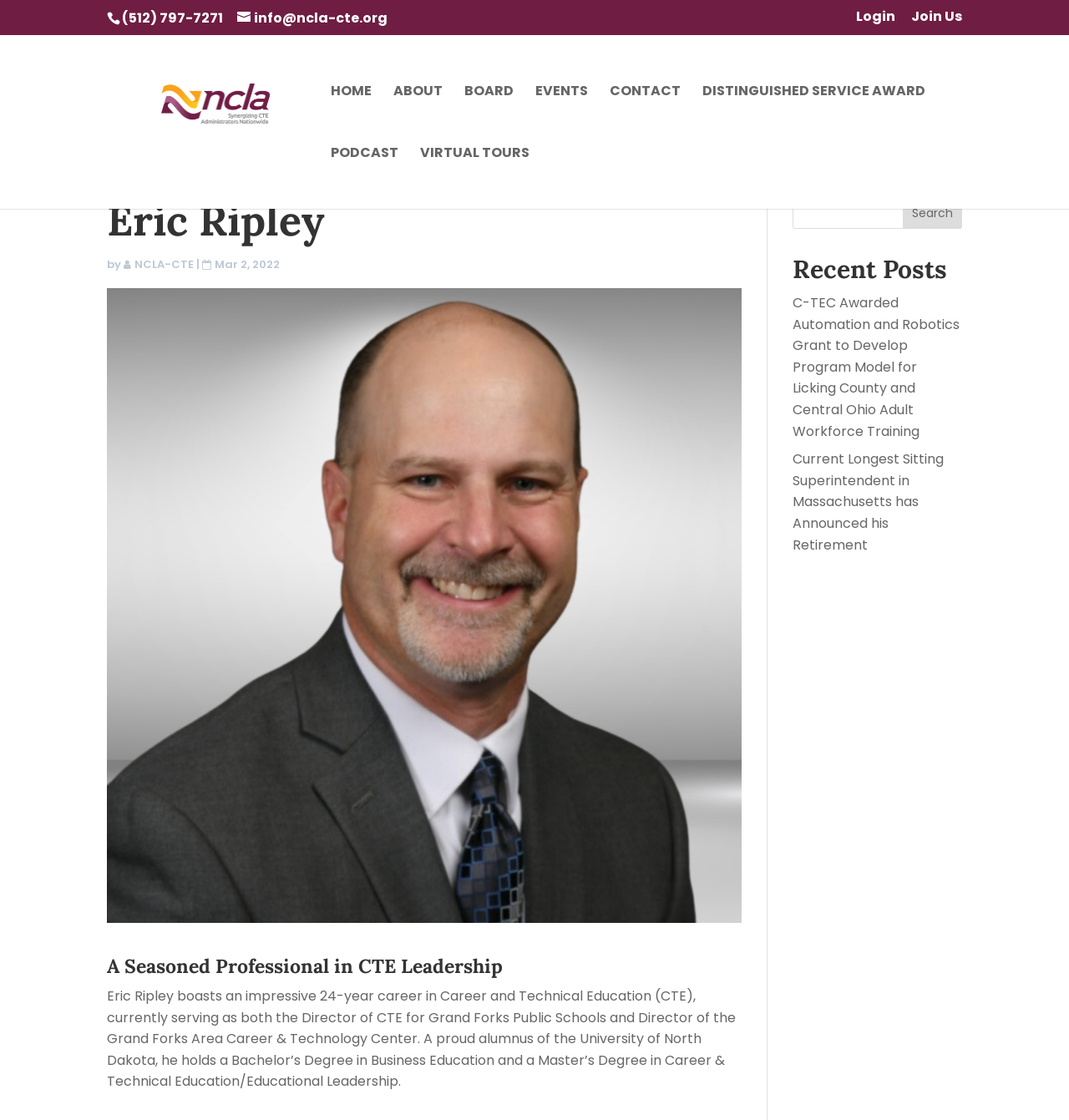Please provide the bounding box coordinates for the element that needs to be clicked to perform the instruction: "Login to the system". The coordinates must consist of four float numbers between 0 and 1, formatted as [left, top, right, bottom].

[0.801, 0.009, 0.838, 0.03]